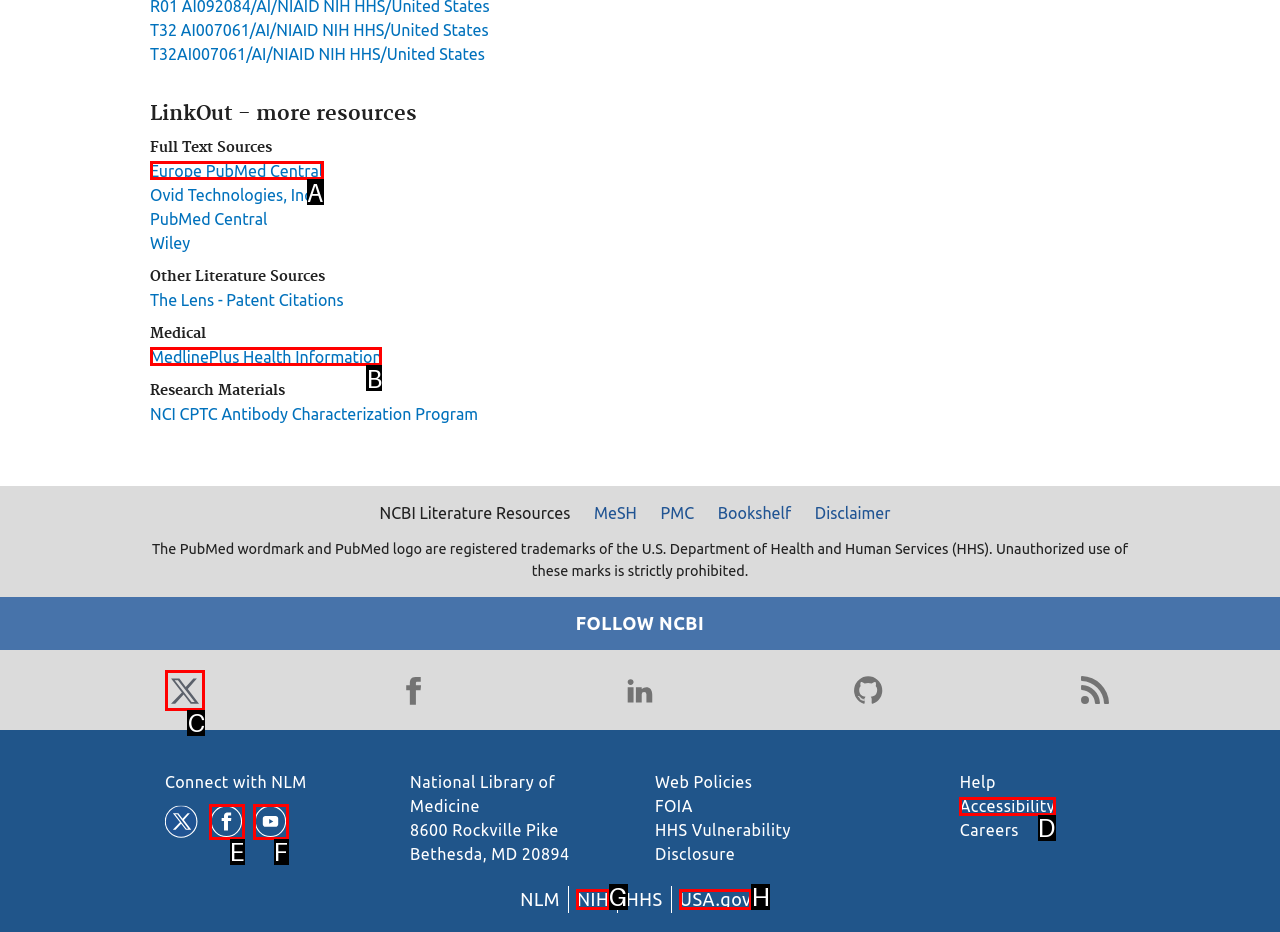Please indicate which HTML element should be clicked to fulfill the following task: Follow NCBI on Twitter. Provide the letter of the selected option.

C